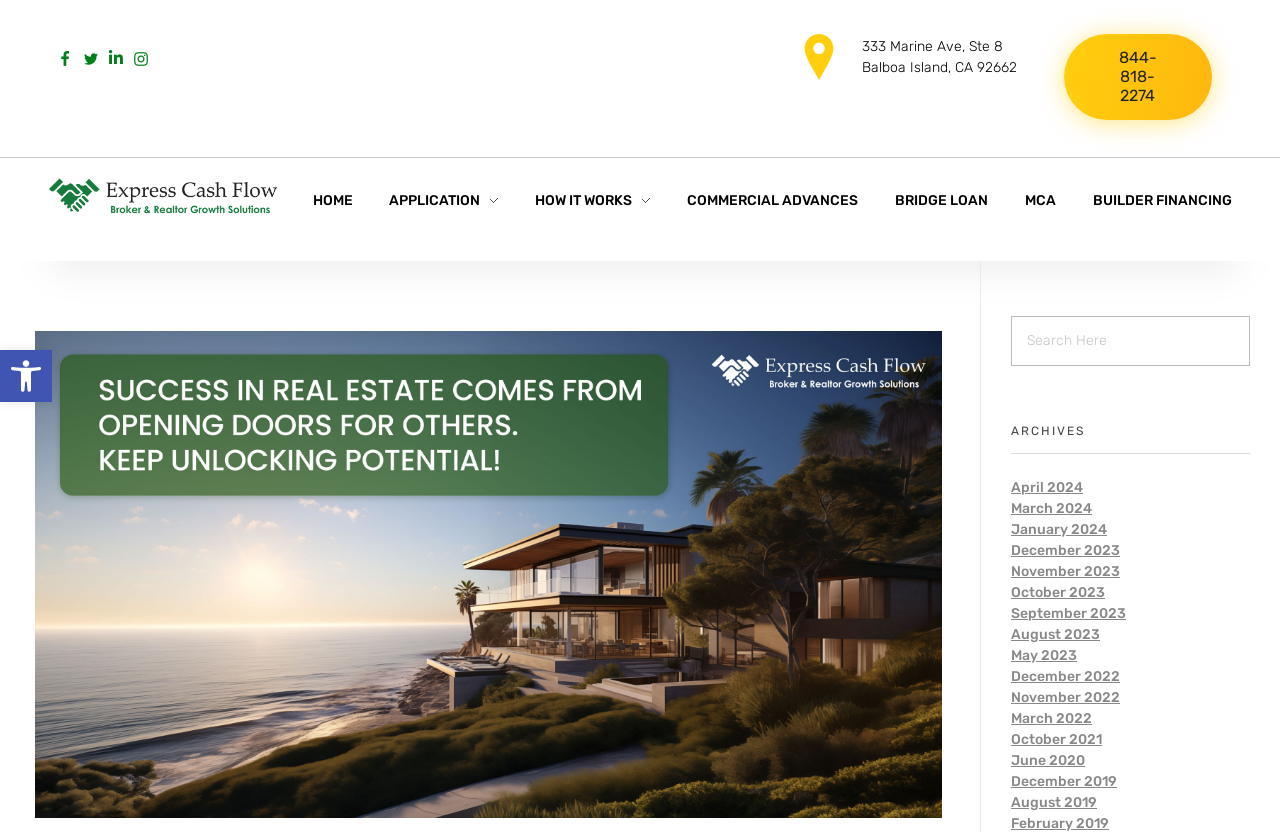Predict the bounding box of the UI element that fits this description: "Contact Us".

None